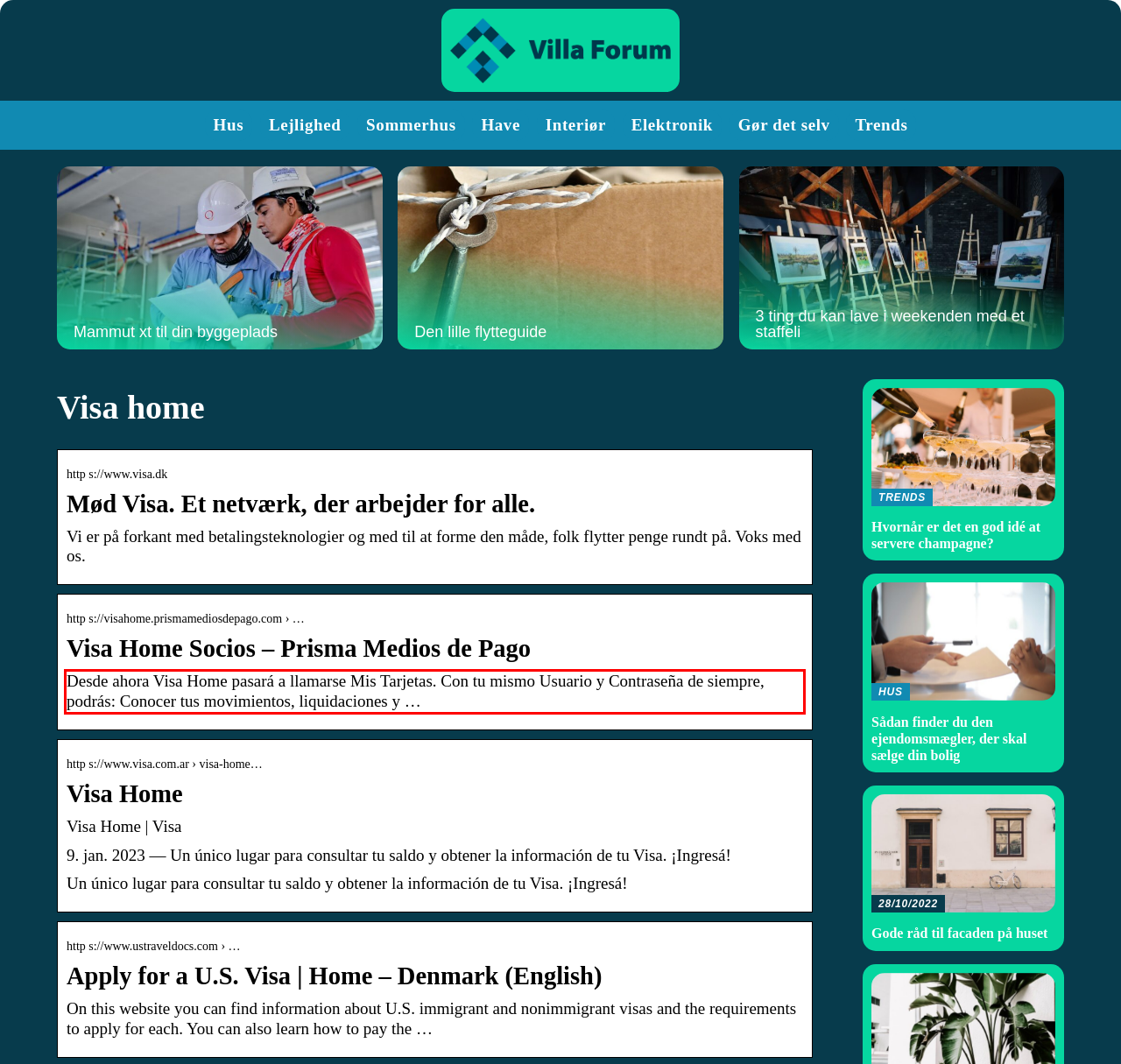Examine the webpage screenshot and use OCR to recognize and output the text within the red bounding box.

Desde ahora Visa Home pasará a llamarse Mis Tarjetas. Con tu mismo Usuario y Contraseña de siempre, podrás: Conocer tus movimientos, liquidaciones y …